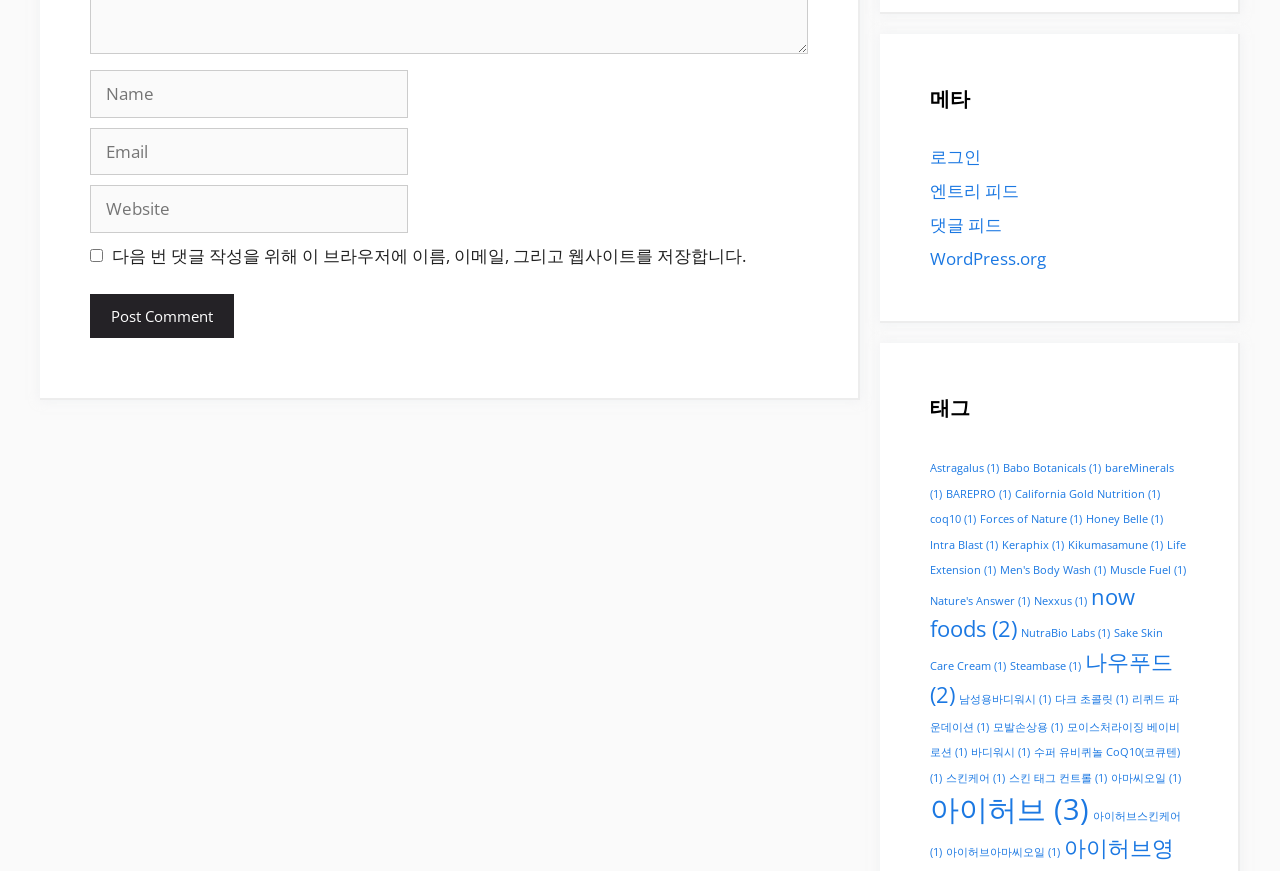Based on the visual content of the image, answer the question thoroughly: What is the first link under the '메타' heading?

The '메타' heading is located on the right side of the webpage, and the first link under it is '로그인' which means 'Login'.